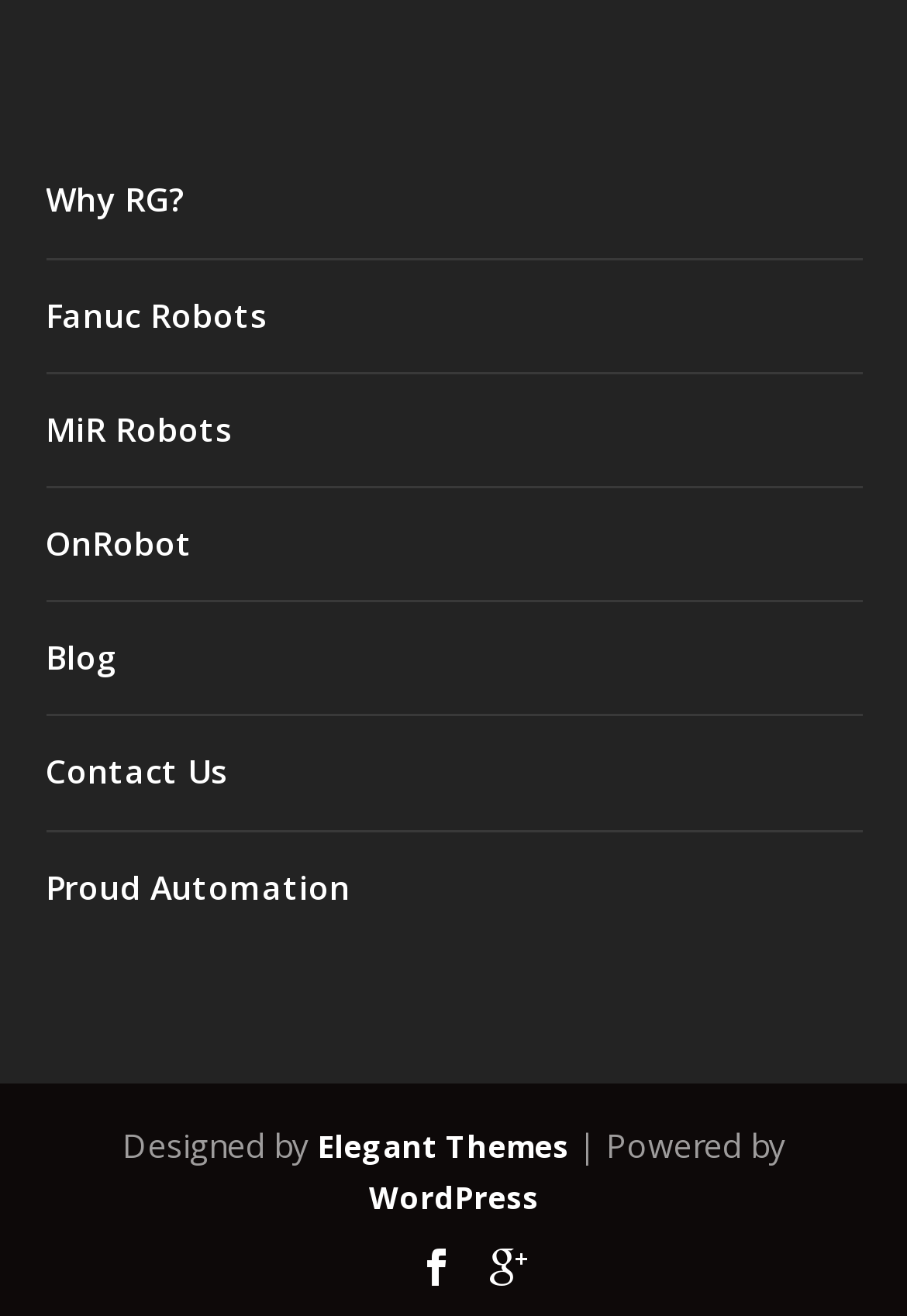Answer the following in one word or a short phrase: 
What is the name of the theme designer?

Elegant Themes